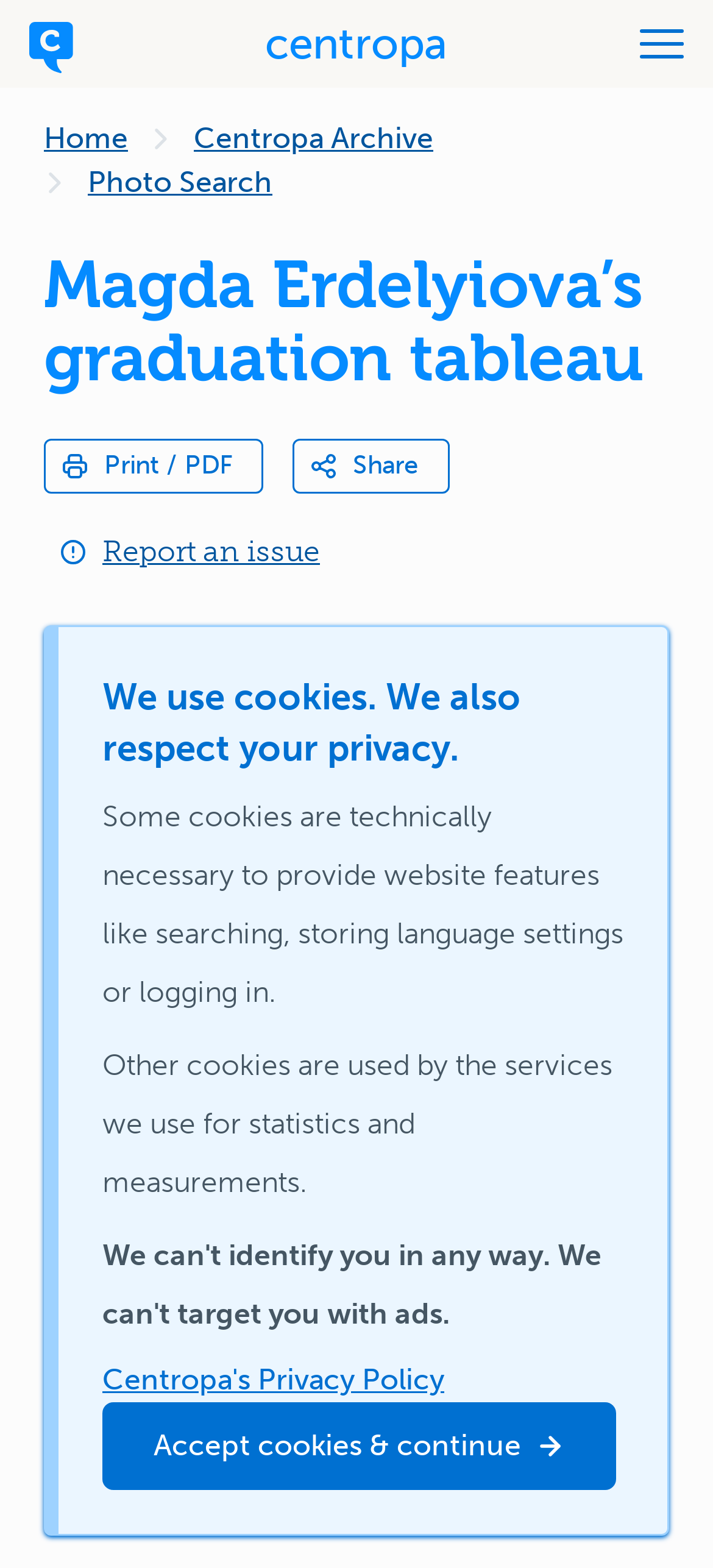Please respond to the question with a concise word or phrase:
What is the name of the person in the graduation tableau?

Magda Erdelyiova